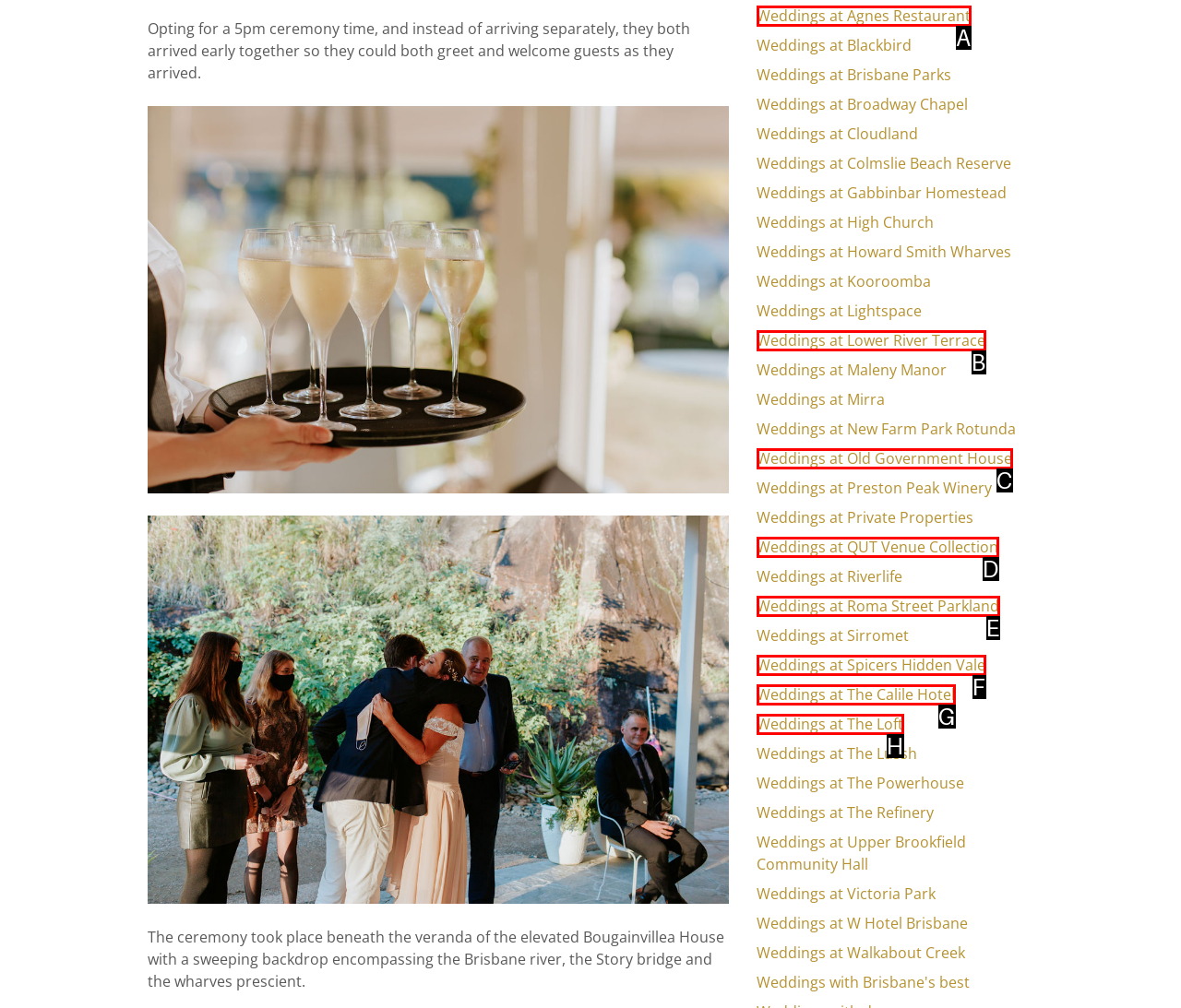Choose the UI element to click on to achieve this task: View weddings at Agnes Restaurant. Reply with the letter representing the selected element.

A